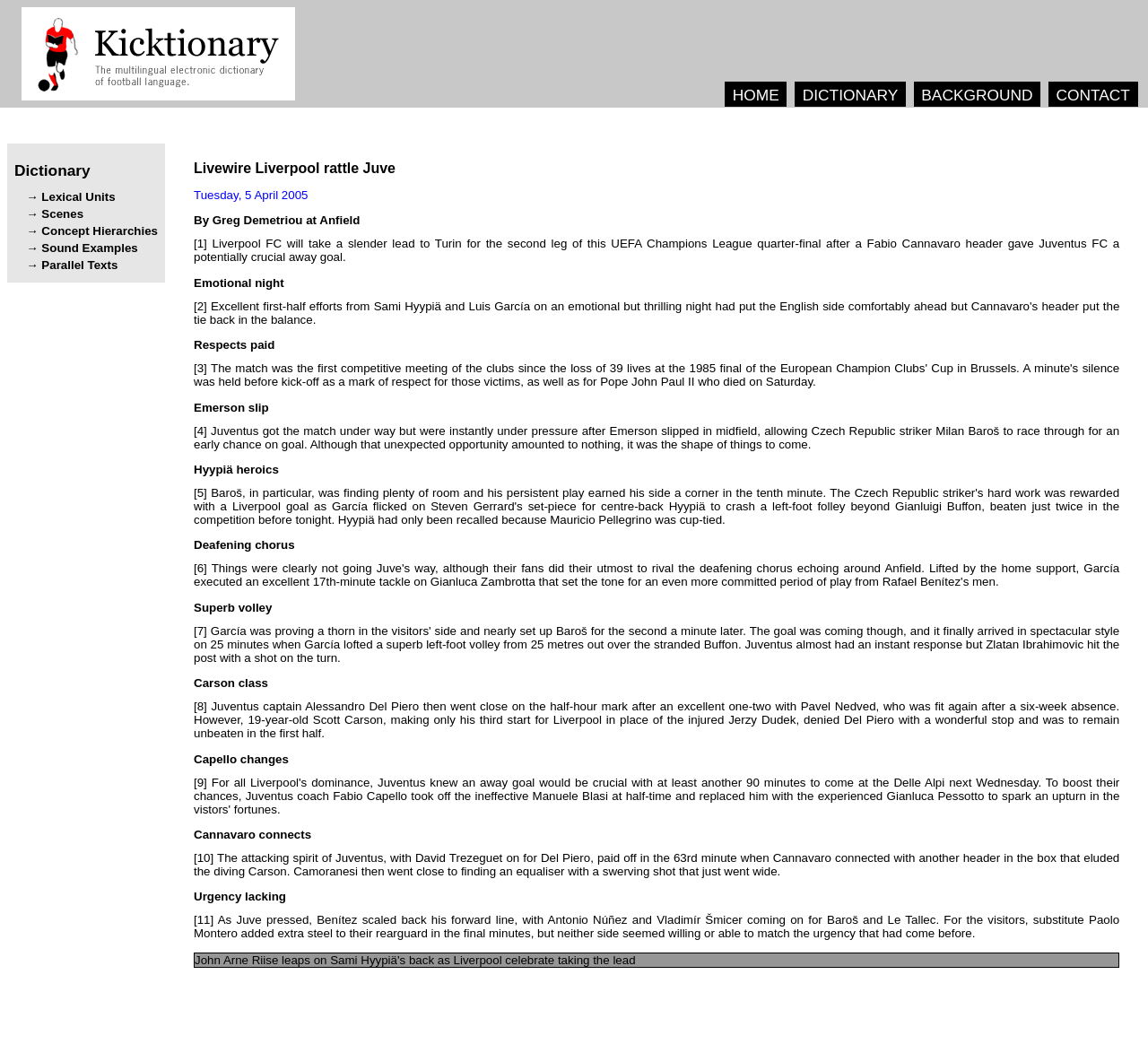Please determine the bounding box coordinates of the clickable area required to carry out the following instruction: "Click CONTACT". The coordinates must be four float numbers between 0 and 1, represented as [left, top, right, bottom].

[0.92, 0.082, 0.984, 0.099]